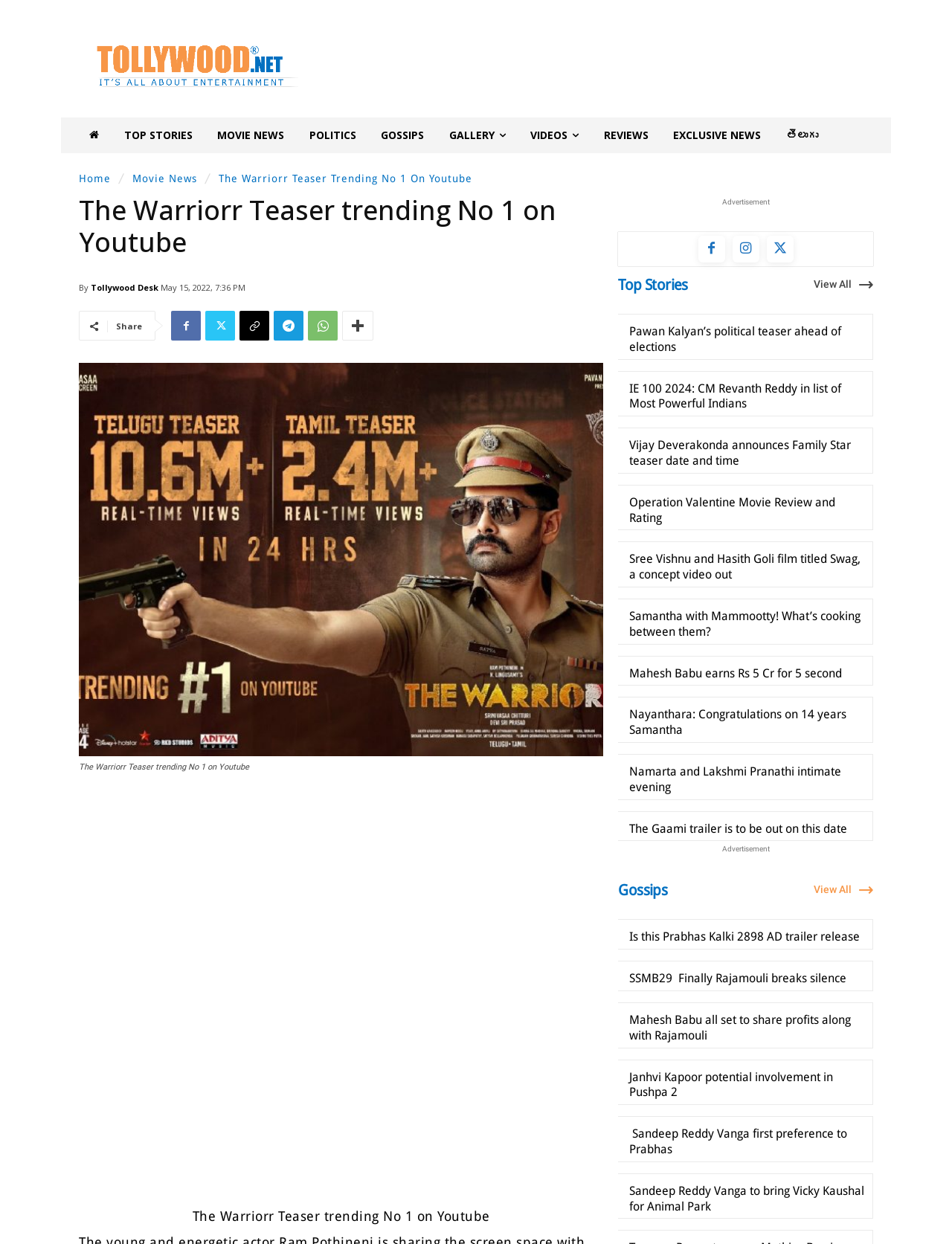Determine the bounding box coordinates for the area you should click to complete the following instruction: "Go to the archives".

None